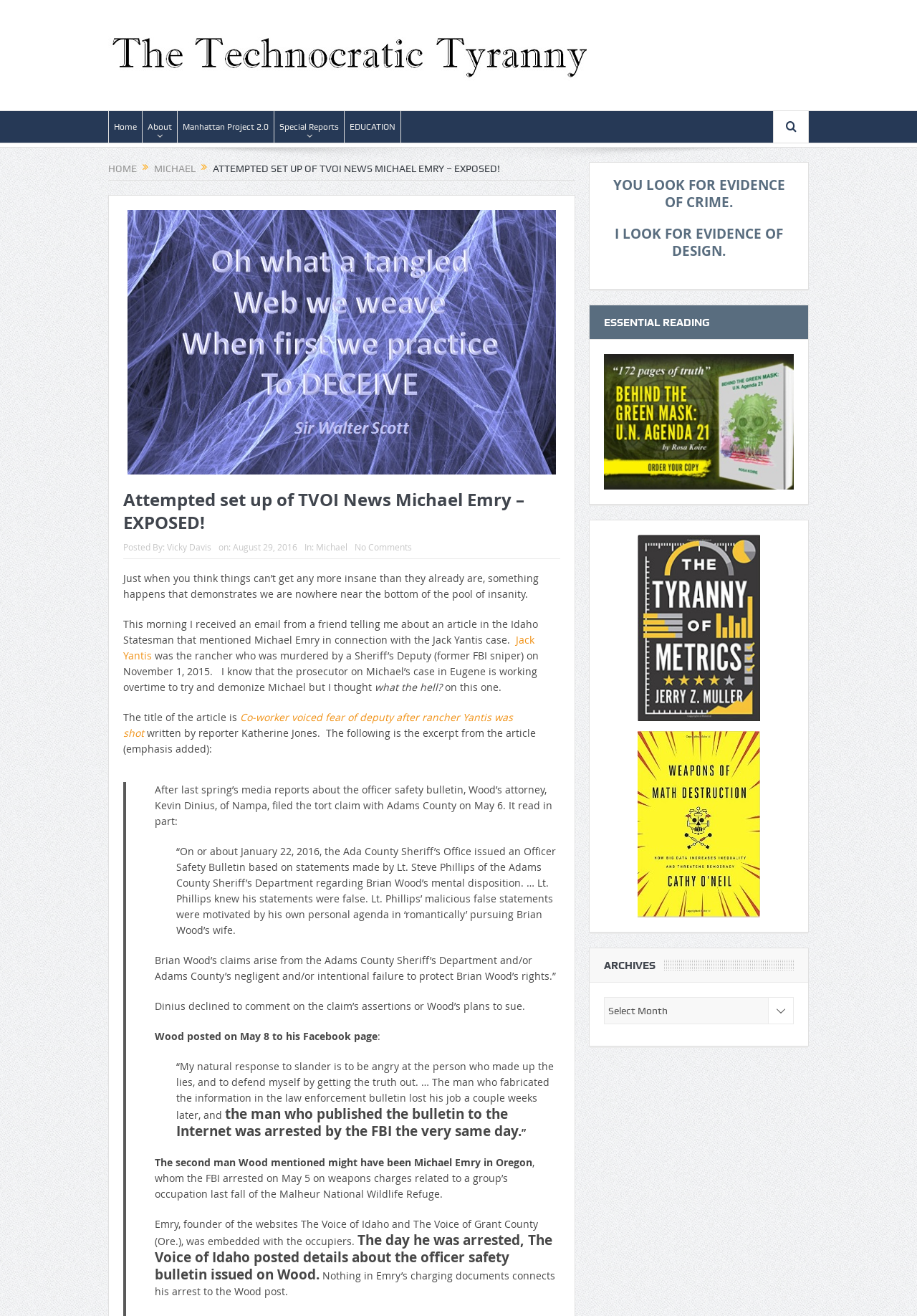Could you specify the bounding box coordinates for the clickable section to complete the following instruction: "Click on the 'Home' link"?

[0.119, 0.084, 0.155, 0.108]